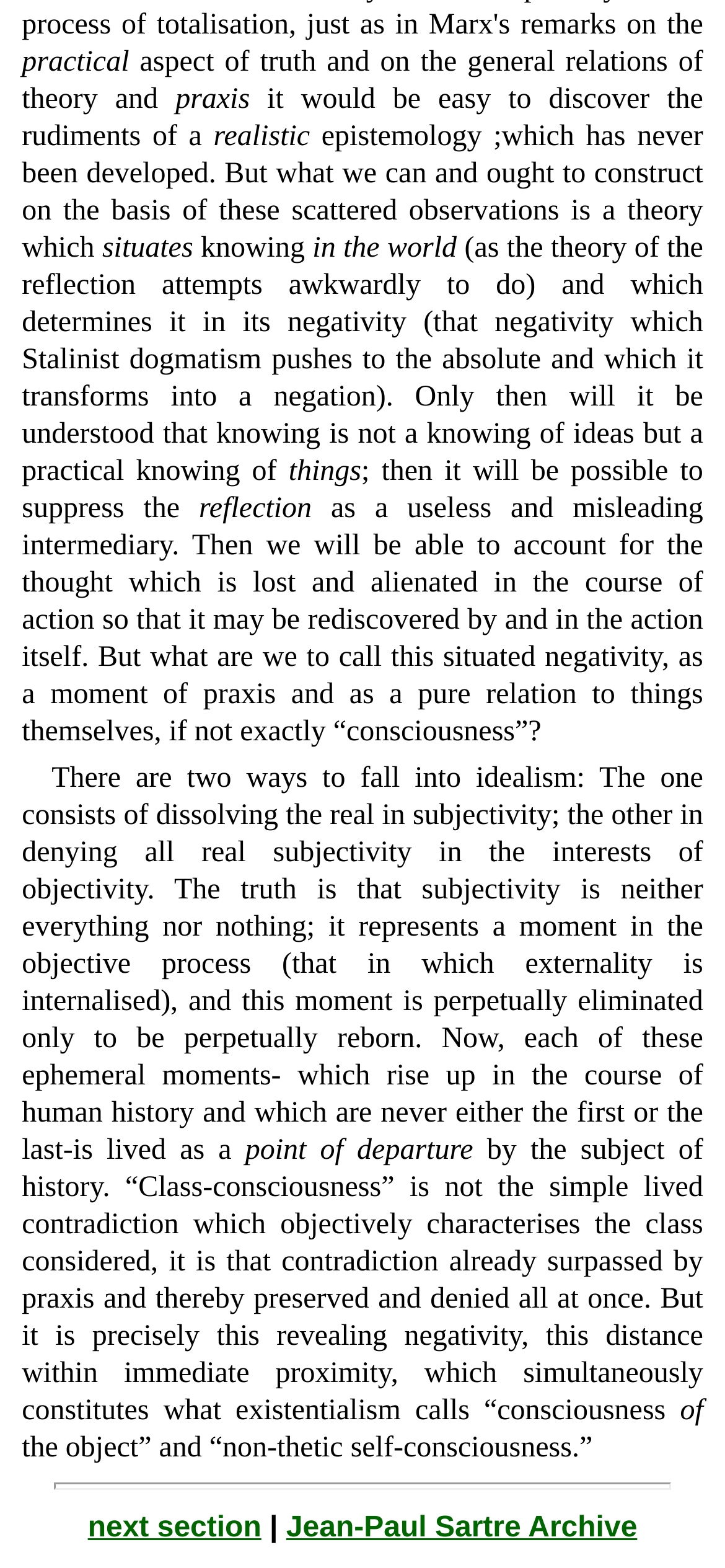What is the tone of the text?
Give a single word or phrase as your answer by examining the image.

Academic